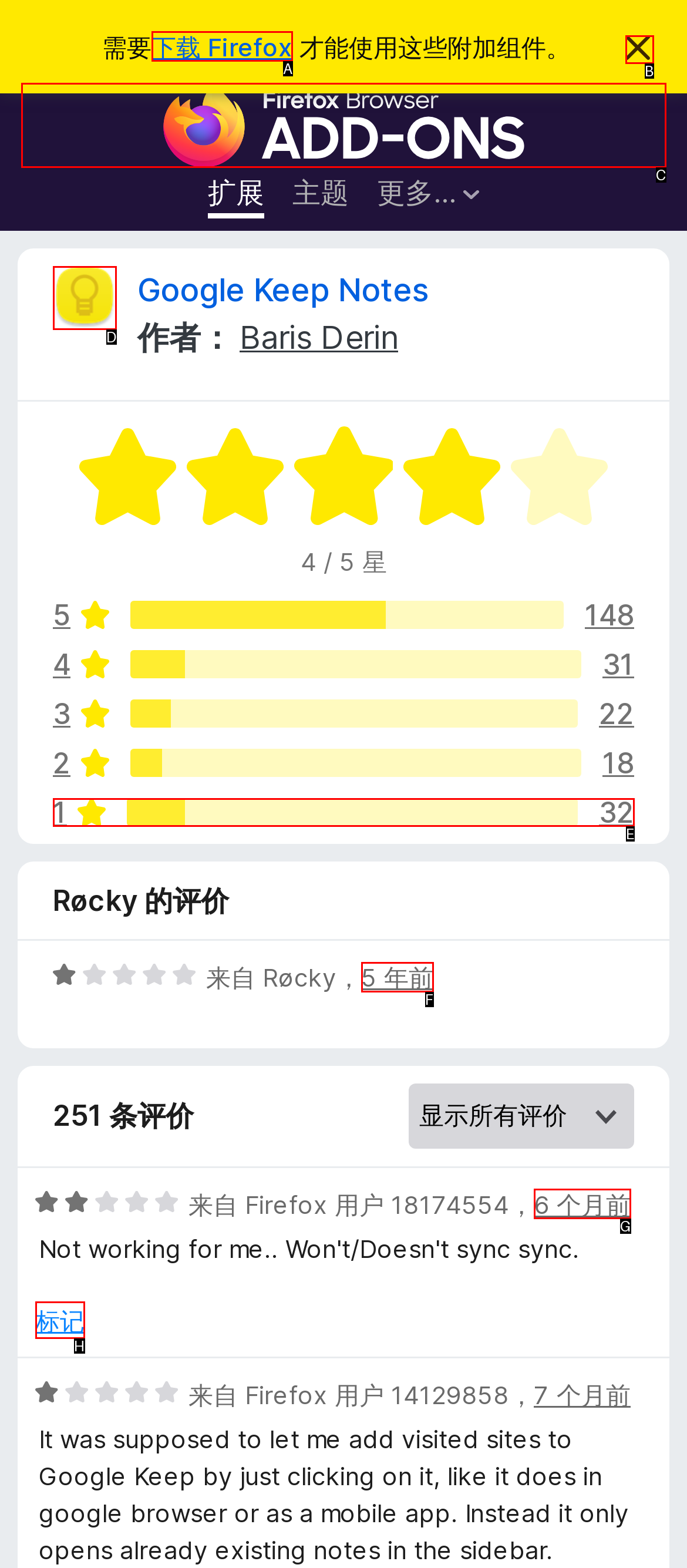Which lettered option should be clicked to achieve the task: View October 2020 archives? Choose from the given choices.

None